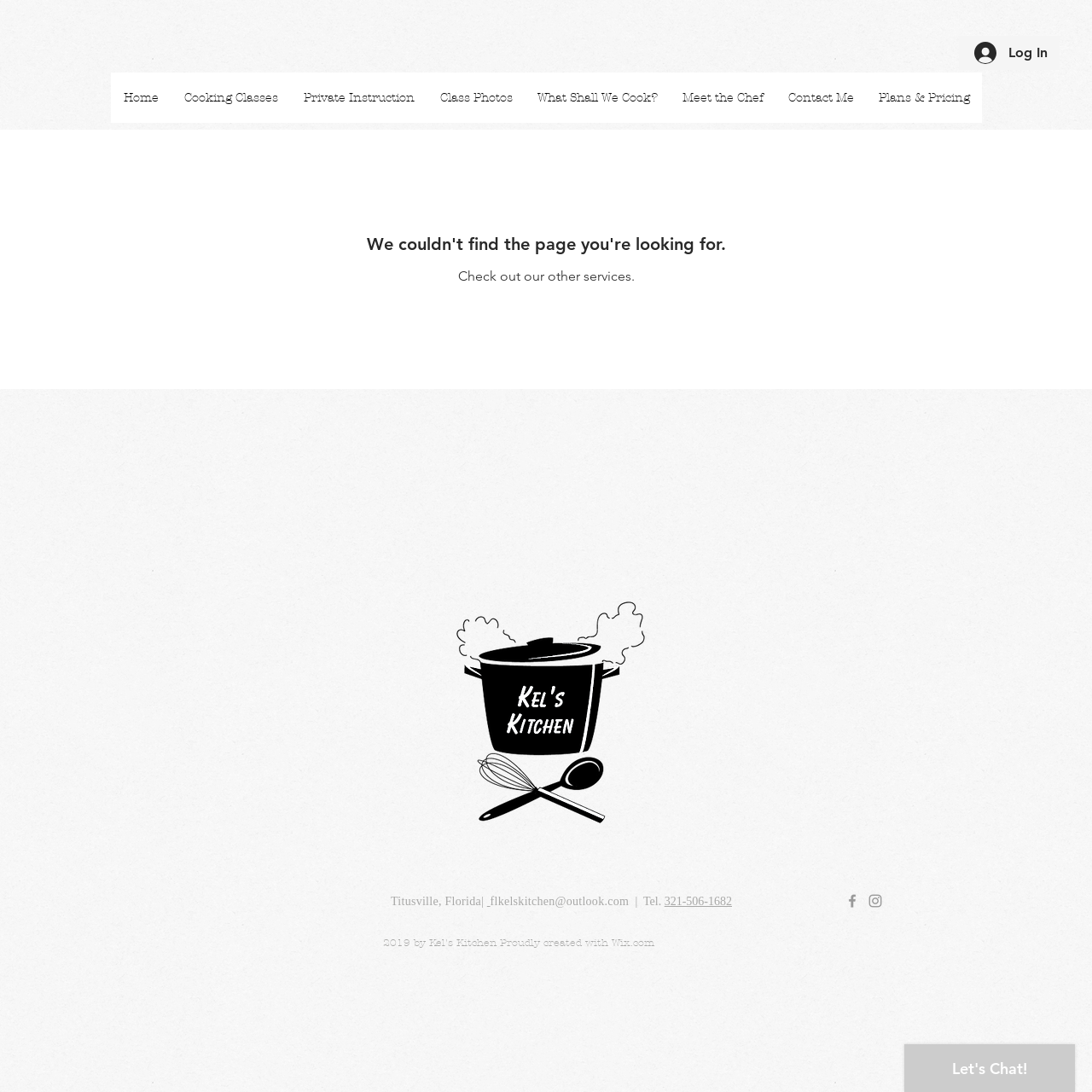Kindly determine the bounding box coordinates for the area that needs to be clicked to execute this instruction: "Log in to the website".

[0.881, 0.034, 0.97, 0.063]